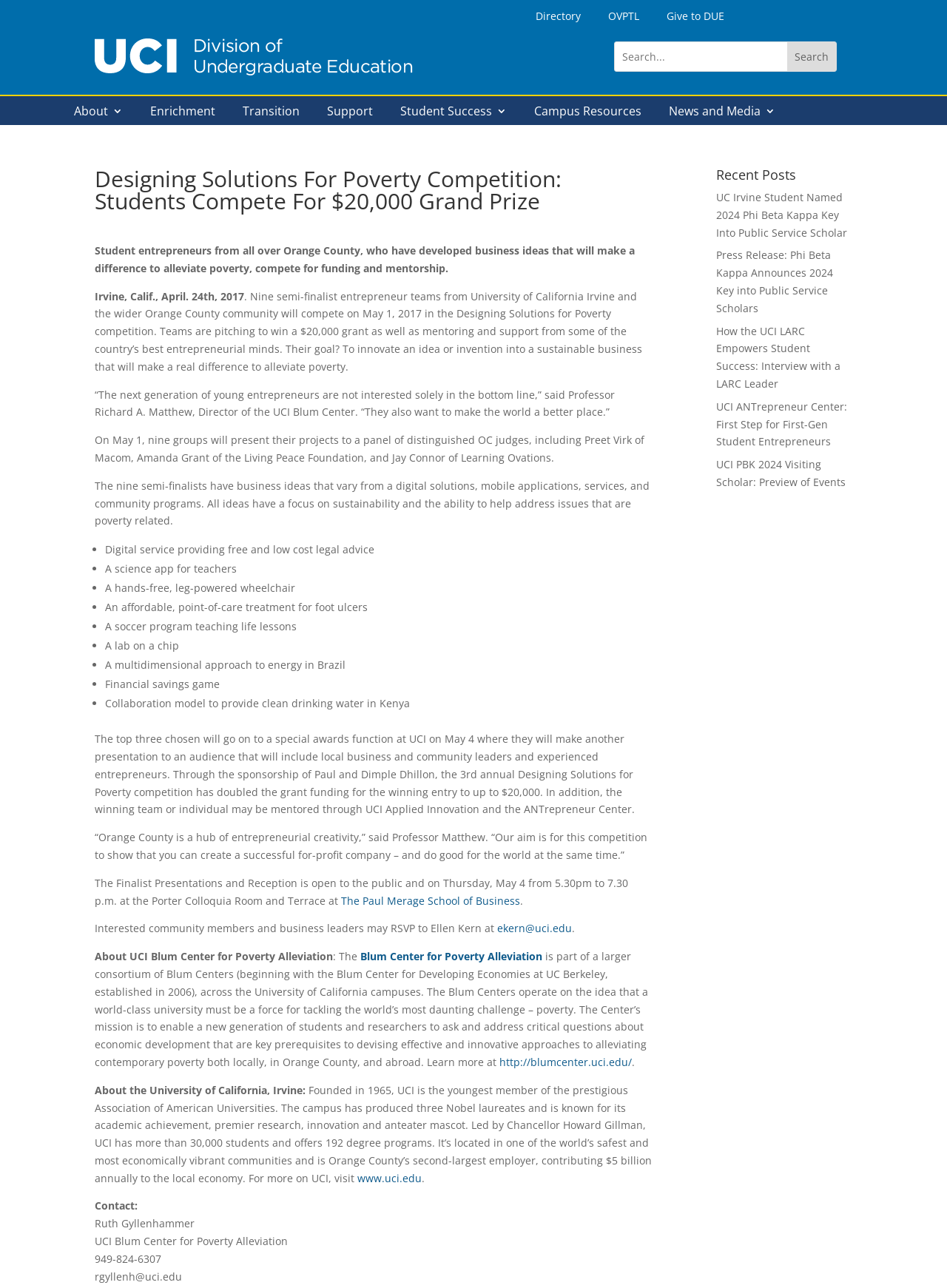Please specify the bounding box coordinates of the element that should be clicked to execute the given instruction: 'Contact Ruth Gyllenhammer'. Ensure the coordinates are four float numbers between 0 and 1, expressed as [left, top, right, bottom].

[0.1, 0.985, 0.192, 0.996]